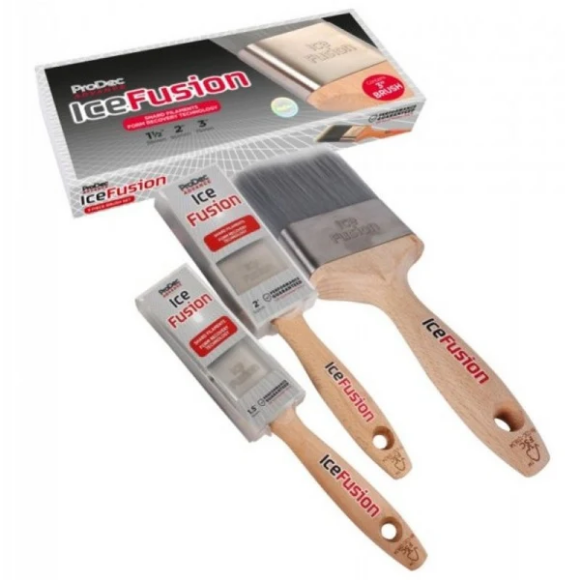How many brushes are included in the set?
Please provide a single word or phrase answer based on the image.

Three